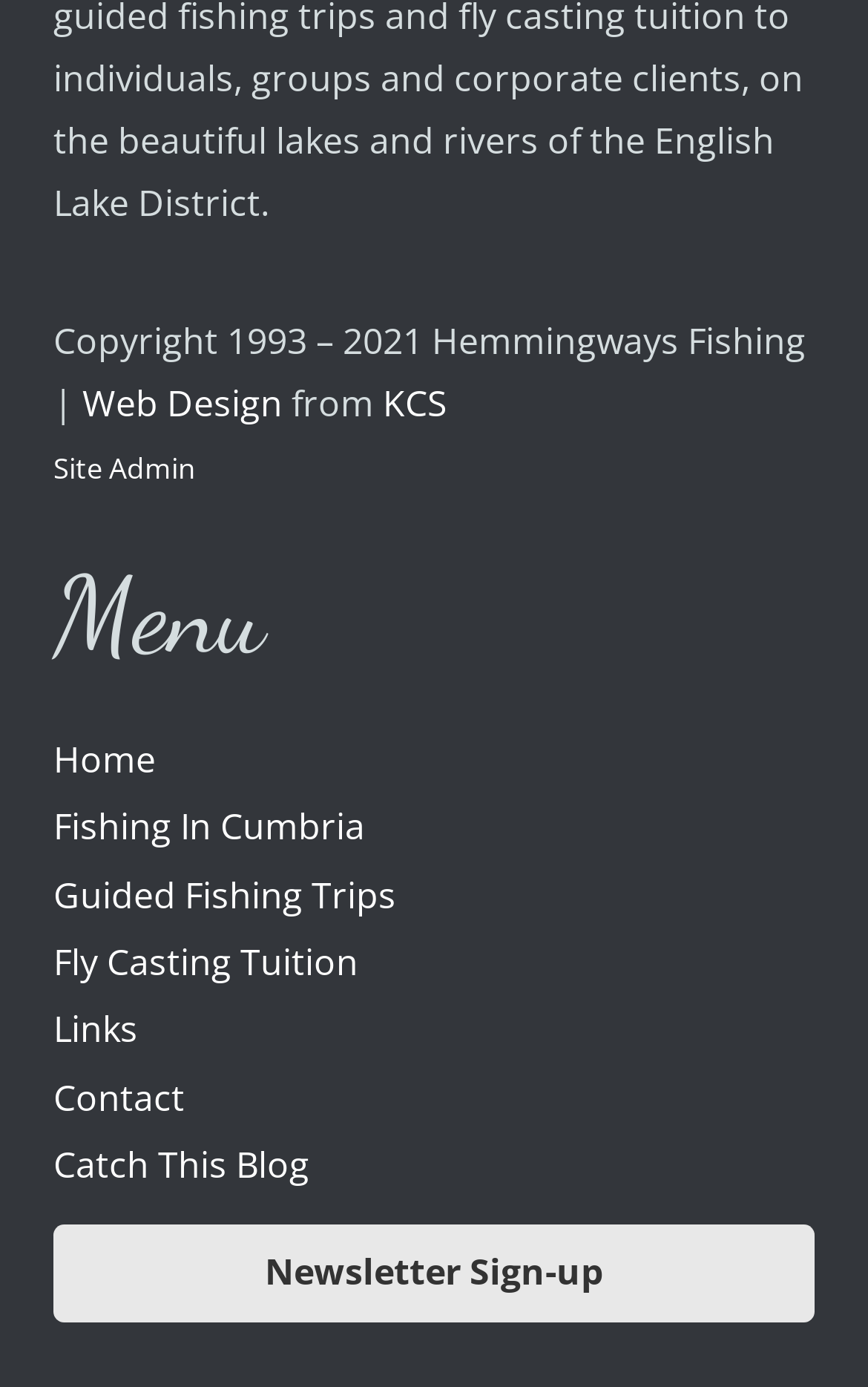Please study the image and answer the question comprehensively:
What is the copyright year range?

I found the copyright information at the top of the webpage, which states 'Copyright 1993 – 2021 Hemmingways Fishing |'. This indicates that the copyright year range is from 1993 to 2021.